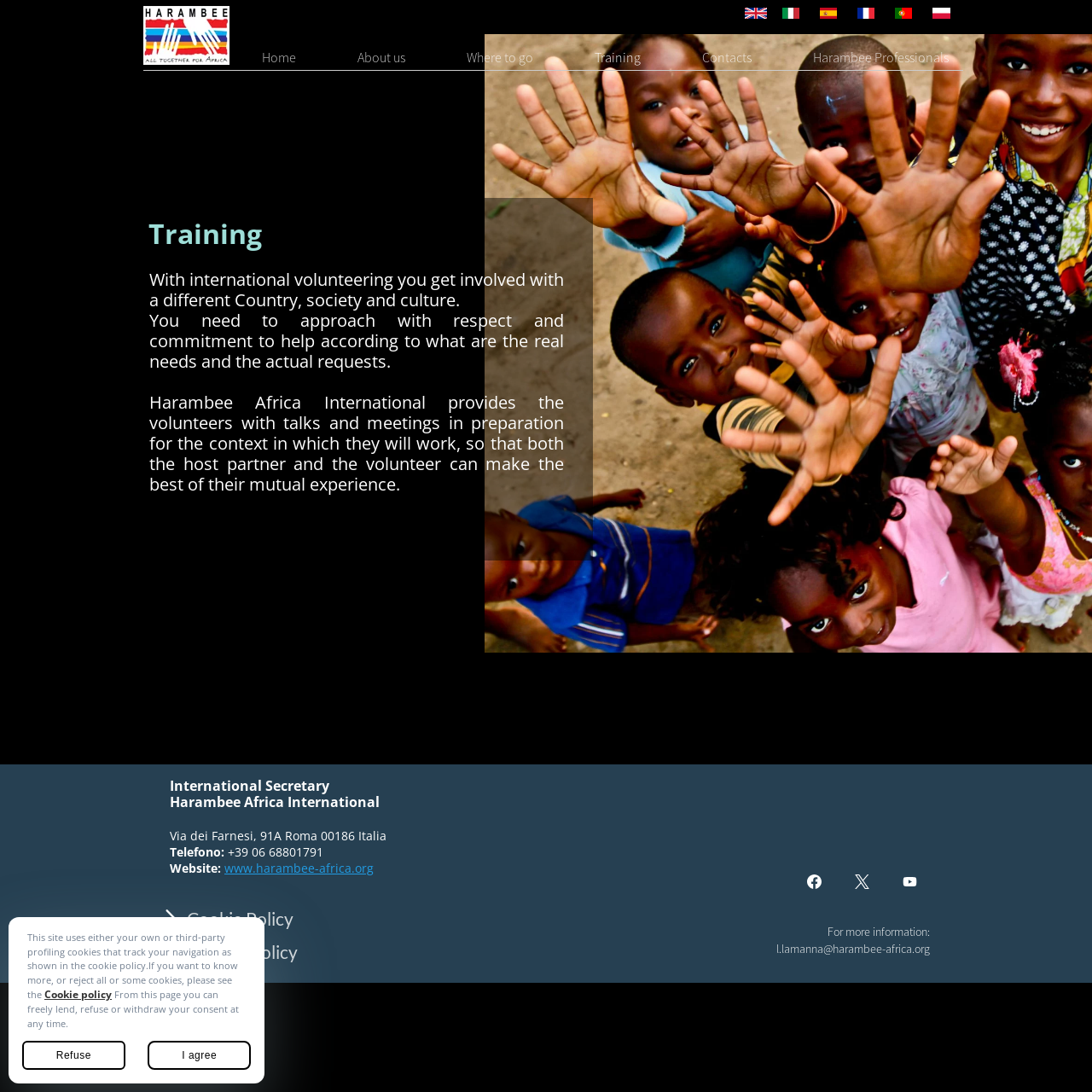Could you indicate the bounding box coordinates of the region to click in order to complete this instruction: "Click the 'Share' button".

None